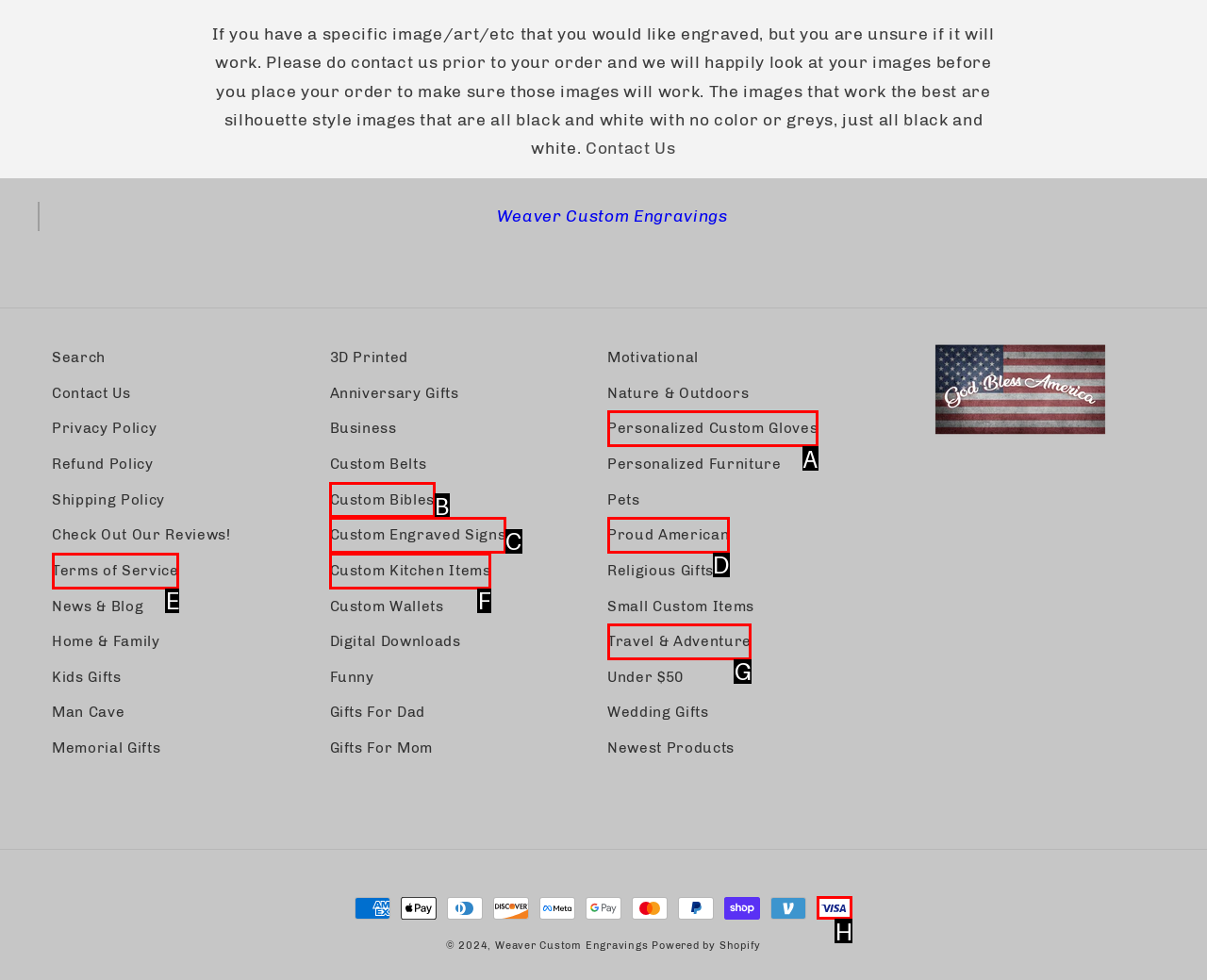Which option should be clicked to execute the following task: Make a payment with Visa? Respond with the letter of the selected option.

H